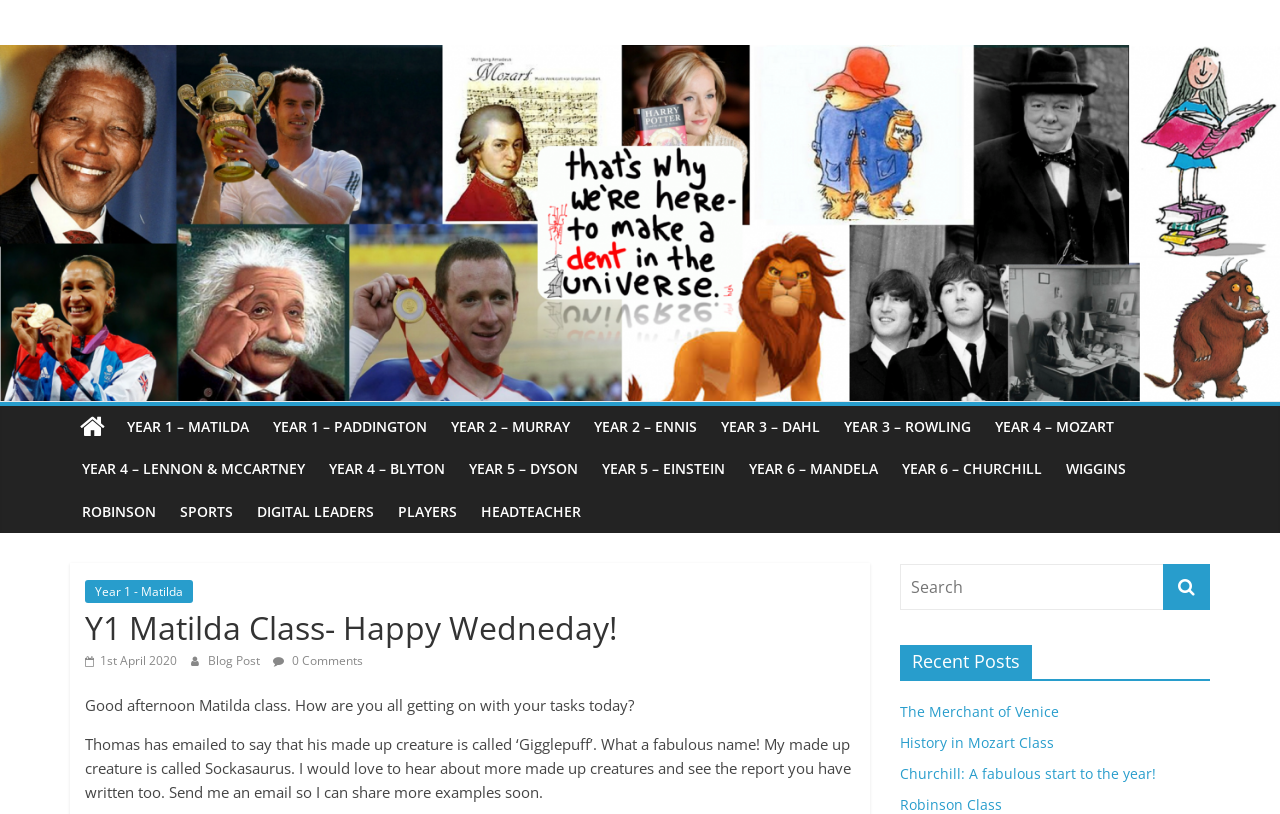Point out the bounding box coordinates of the section to click in order to follow this instruction: "View the 'Blog Post'".

[0.162, 0.801, 0.205, 0.822]